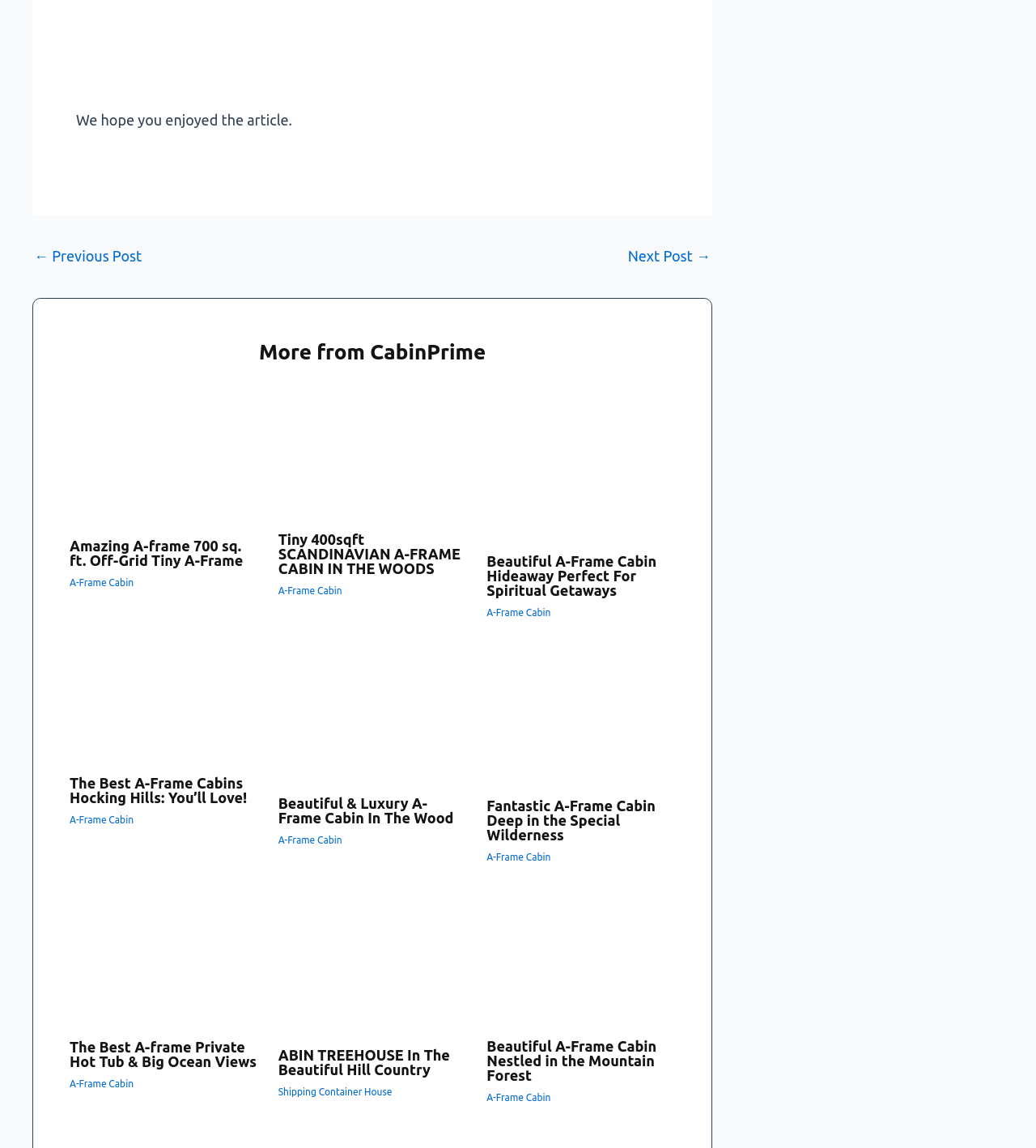Respond to the following query with just one word or a short phrase: 
Is there a navigation section on this webpage?

Yes